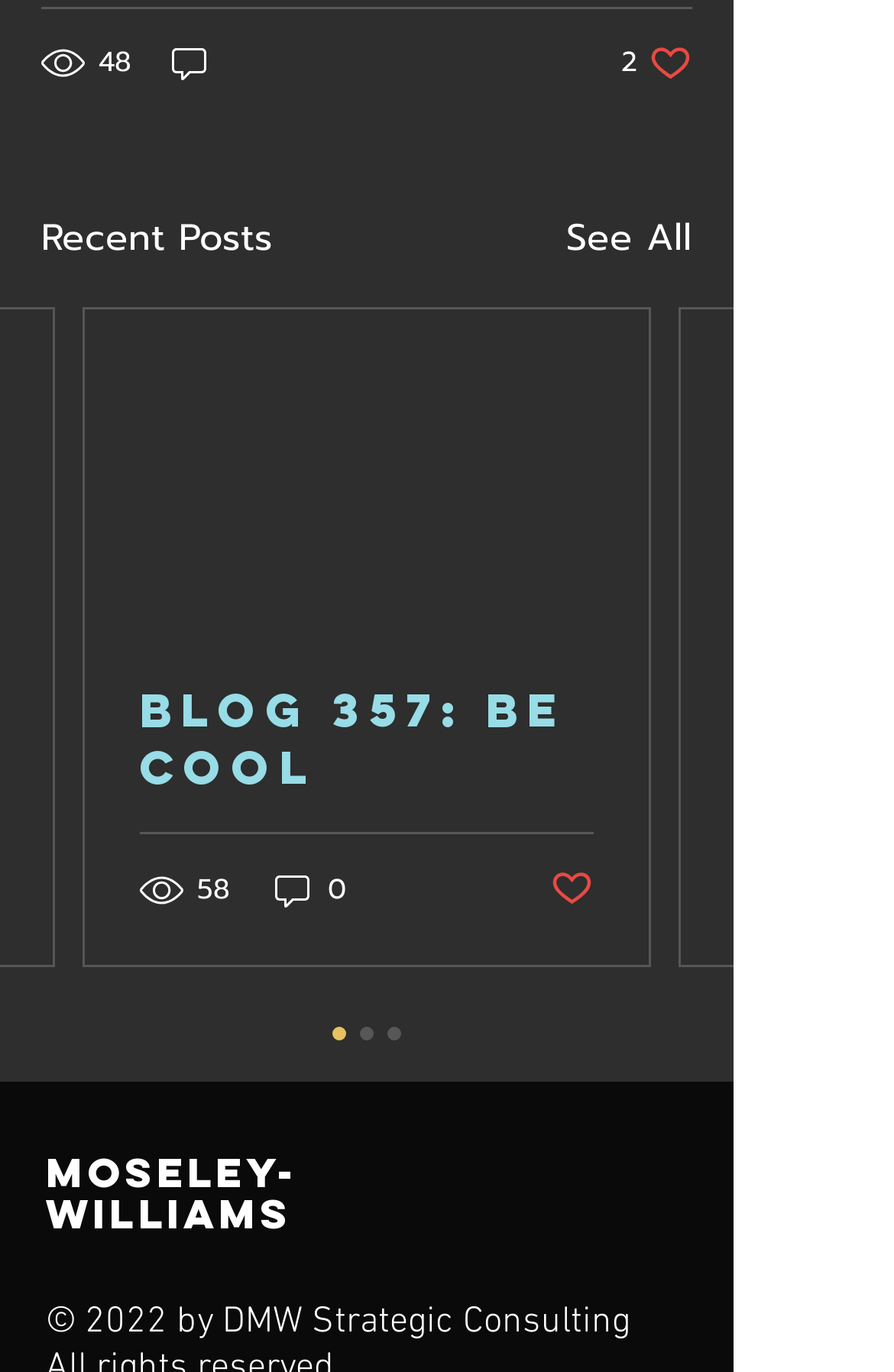Please identify the bounding box coordinates of where to click in order to follow the instruction: "Like a post".

[0.695, 0.03, 0.774, 0.062]